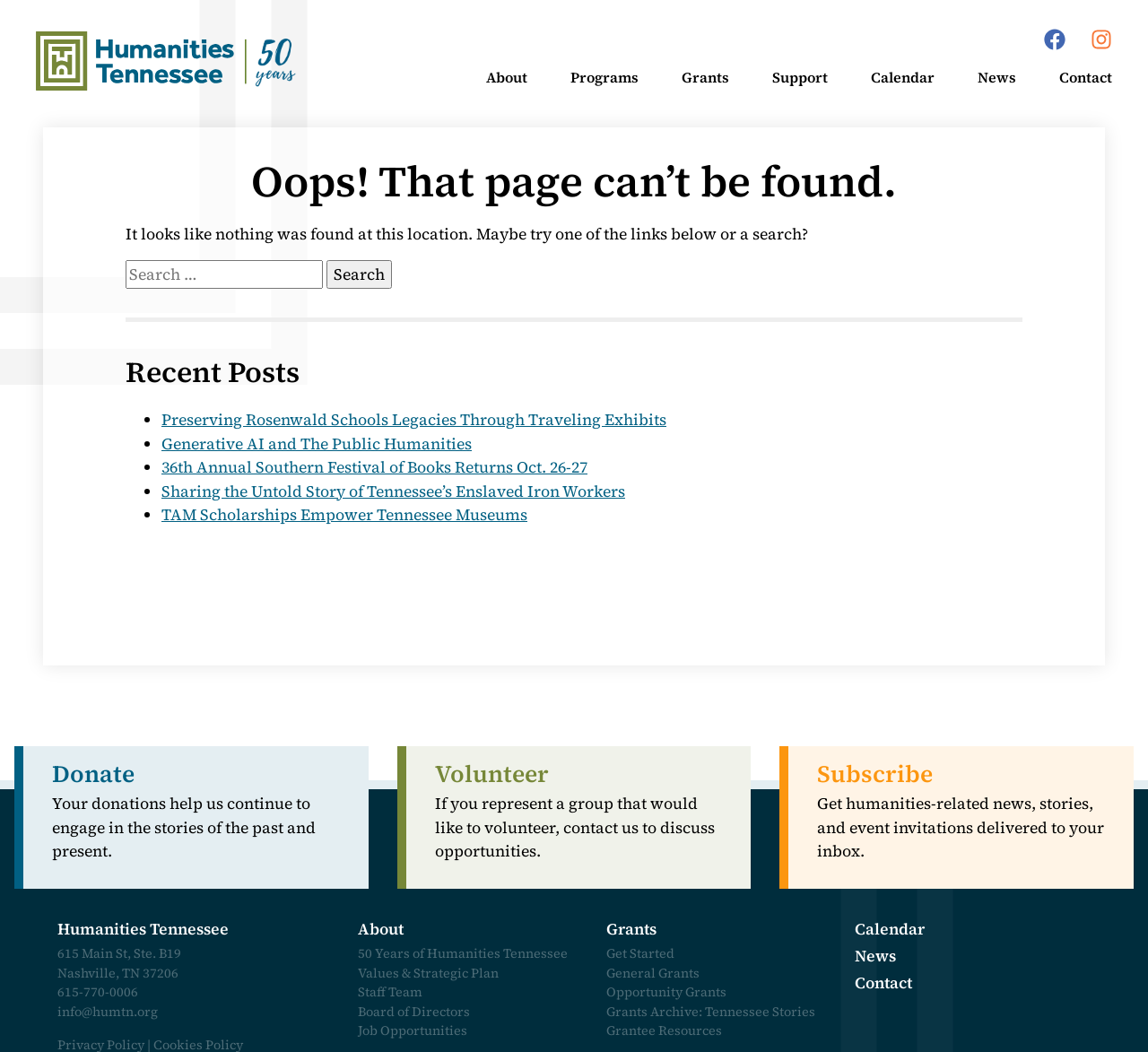Create a detailed summary of all the visual and textual information on the webpage.

The webpage is titled "Upcoming Events – Humanities Tennessee" and features a logo of Humanities Tennessee at the top left corner, accompanied by a link to the organization's homepage. At the top right corner, there are social media links to Facebook and Instagram.

Below the logo, there is a navigation menu with links to various sections of the website, including "About", "Programs", "Grants", "Support", "Calendar", "News", and "Contact".

The main content area is divided into two sections. The top section displays a message indicating that the page cannot be found, along with a search bar and a list of recent posts. The recent posts are listed in a bulleted format, with each post featuring a brief title and a link to the full article.

The bottom section of the main content area features three columns of links. The left column has links to "Donate", "Volunteer", and "Subscribe" to the organization's newsletter. The middle column has links to various pages related to the organization, including "About", "50 Years of Humanities Tennessee", "Values & Strategic Plan", and more. The right column has links to "Grants", "Get Started", "General Grants", and other grant-related pages.

At the bottom of the page, there is a footer section with the organization's address, phone number, and email address, as well as links to various pages, including "About", "Grants", "Calendar", "News", and "Contact".